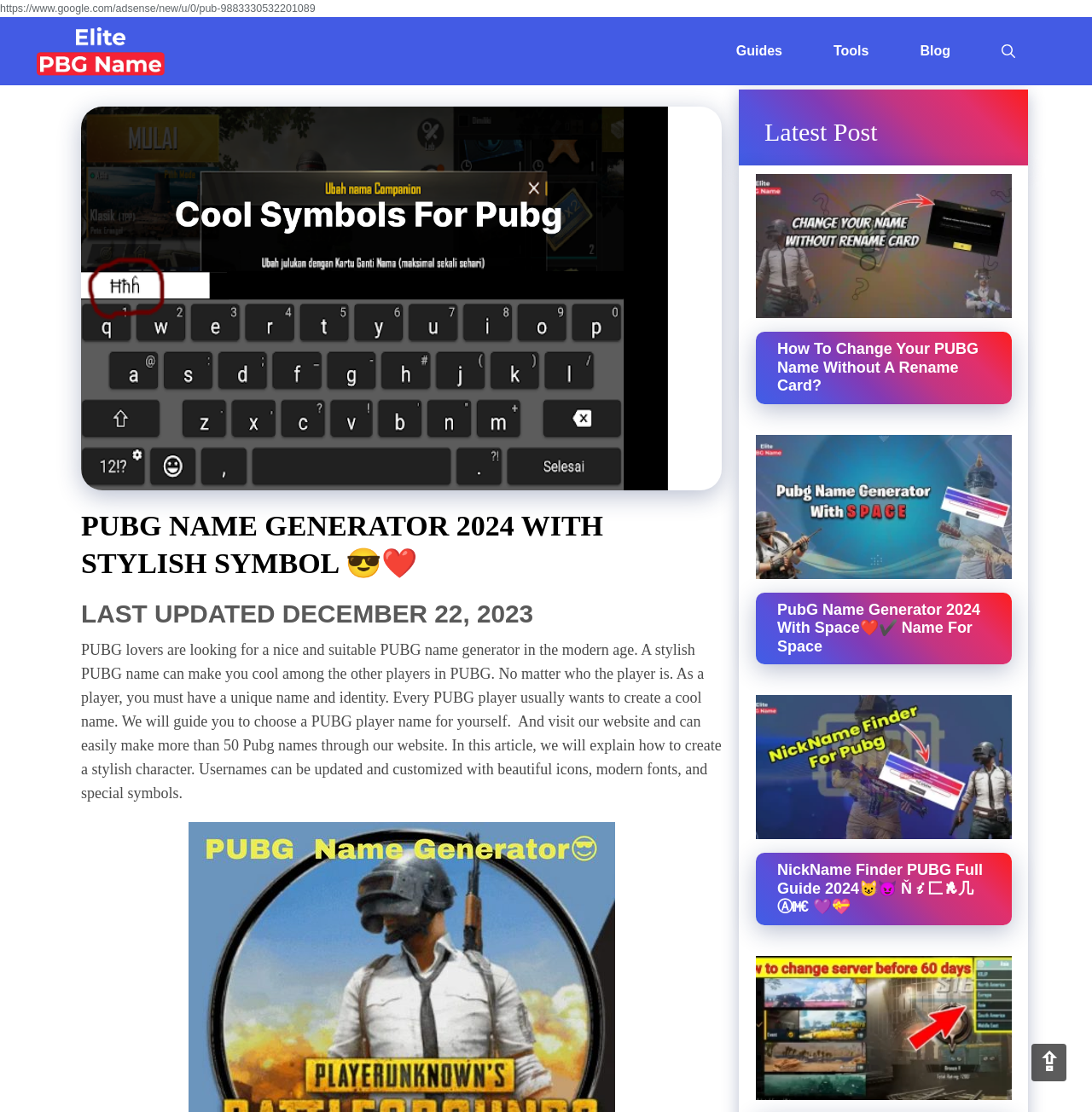Using the element description: "September 12, 2019September 12, 2019", determine the bounding box coordinates. The coordinates should be in the format [left, top, right, bottom], with values between 0 and 1.

None